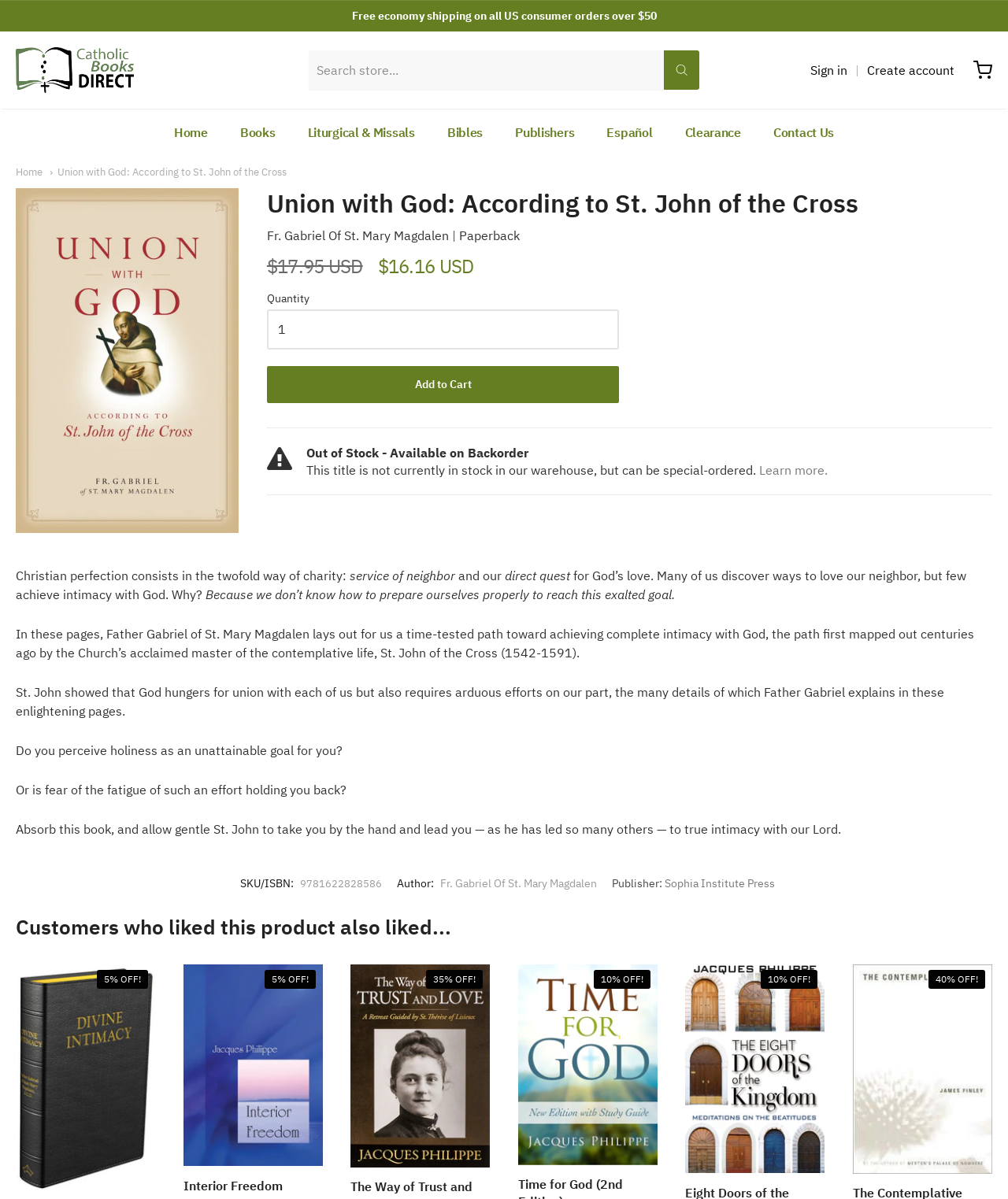Please locate the bounding box coordinates for the element that should be clicked to achieve the following instruction: "Add the book to cart". Ensure the coordinates are given as four float numbers between 0 and 1, i.e., [left, top, right, bottom].

[0.265, 0.258, 0.614, 0.291]